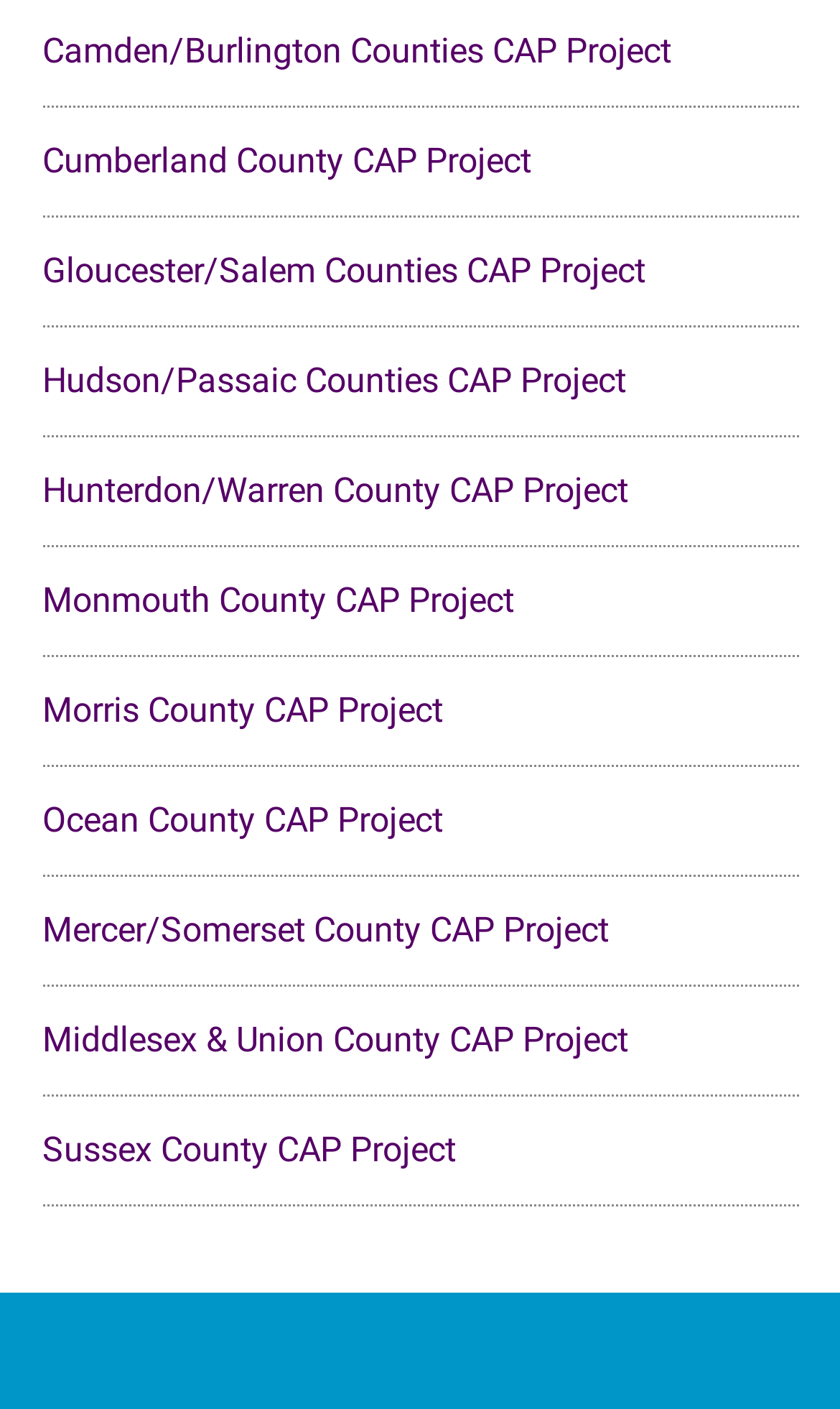Locate the coordinates of the bounding box for the clickable region that fulfills this instruction: "Learn about Gloucester/Salem Counties CAP Project".

[0.05, 0.177, 0.768, 0.206]